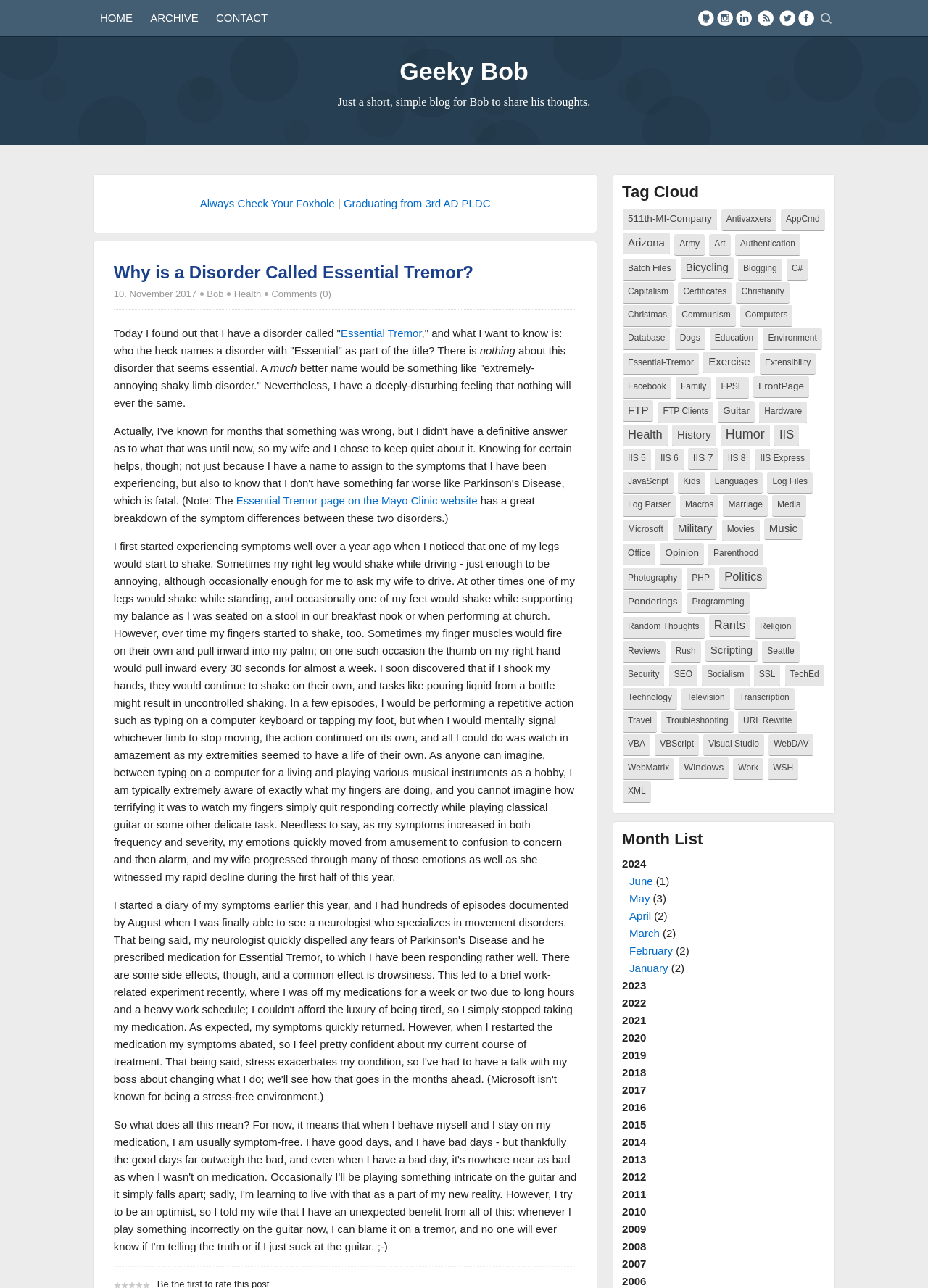Identify the bounding box coordinates of the part that should be clicked to carry out this instruction: "Check the 'Tag Cloud'".

[0.67, 0.143, 0.89, 0.156]